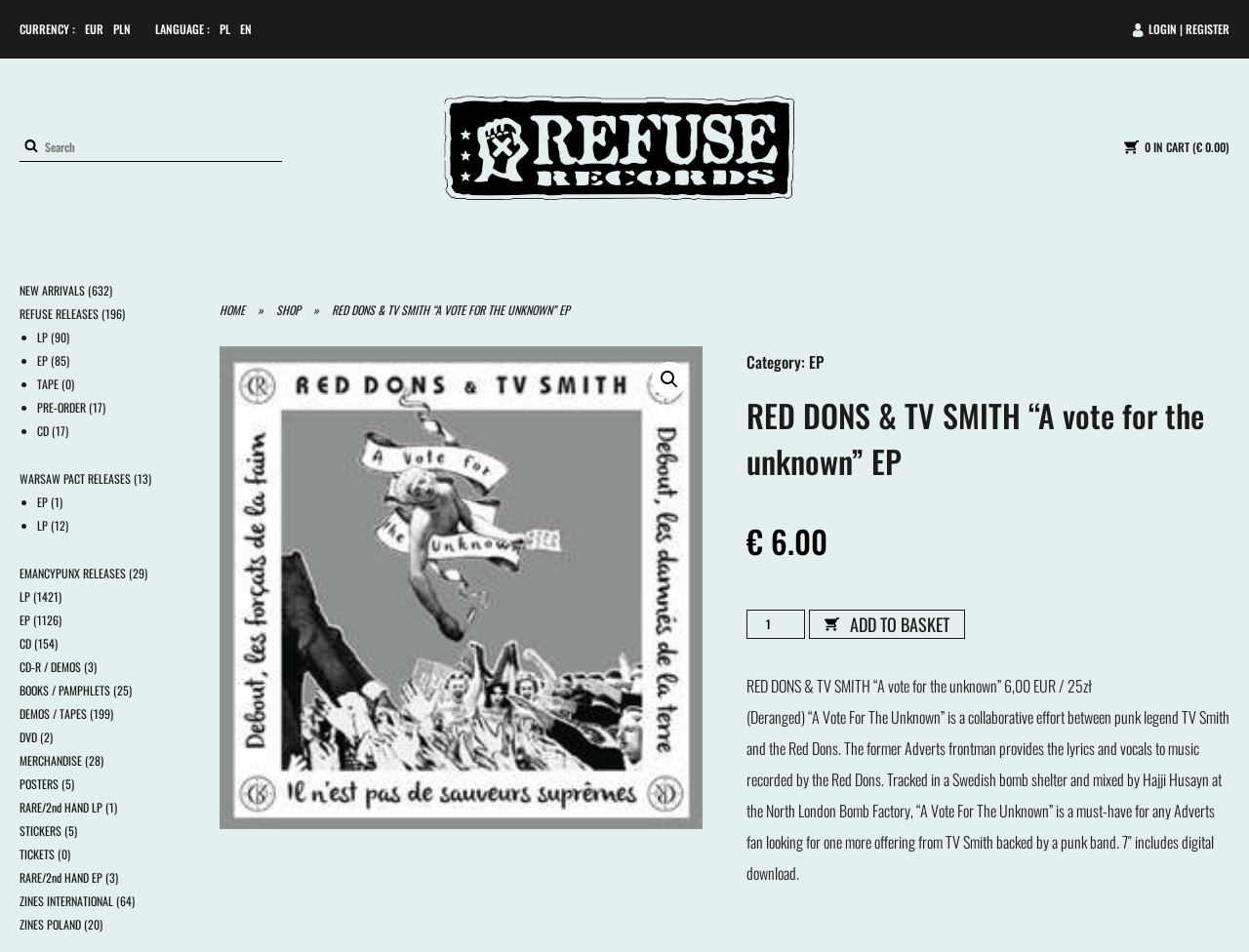Generate the title text from the webpage.

RED DONS & TV SMITH “A vote for the unknown” EP